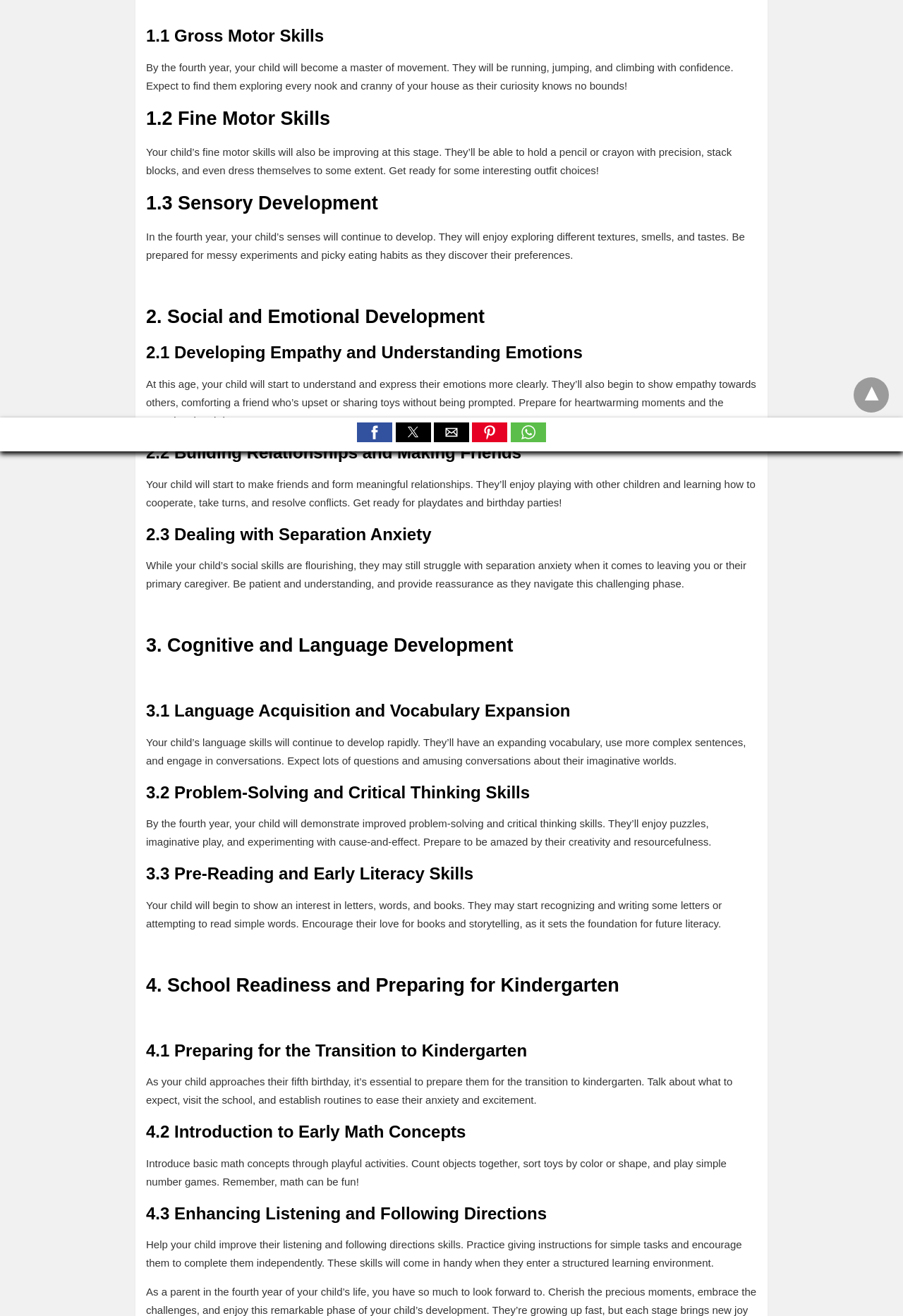Determine the bounding box for the HTML element described here: "title="whatsapp share"". The coordinates should be given as [left, top, right, bottom] with each number being a float between 0 and 1.

[0.566, 0.329, 0.605, 0.338]